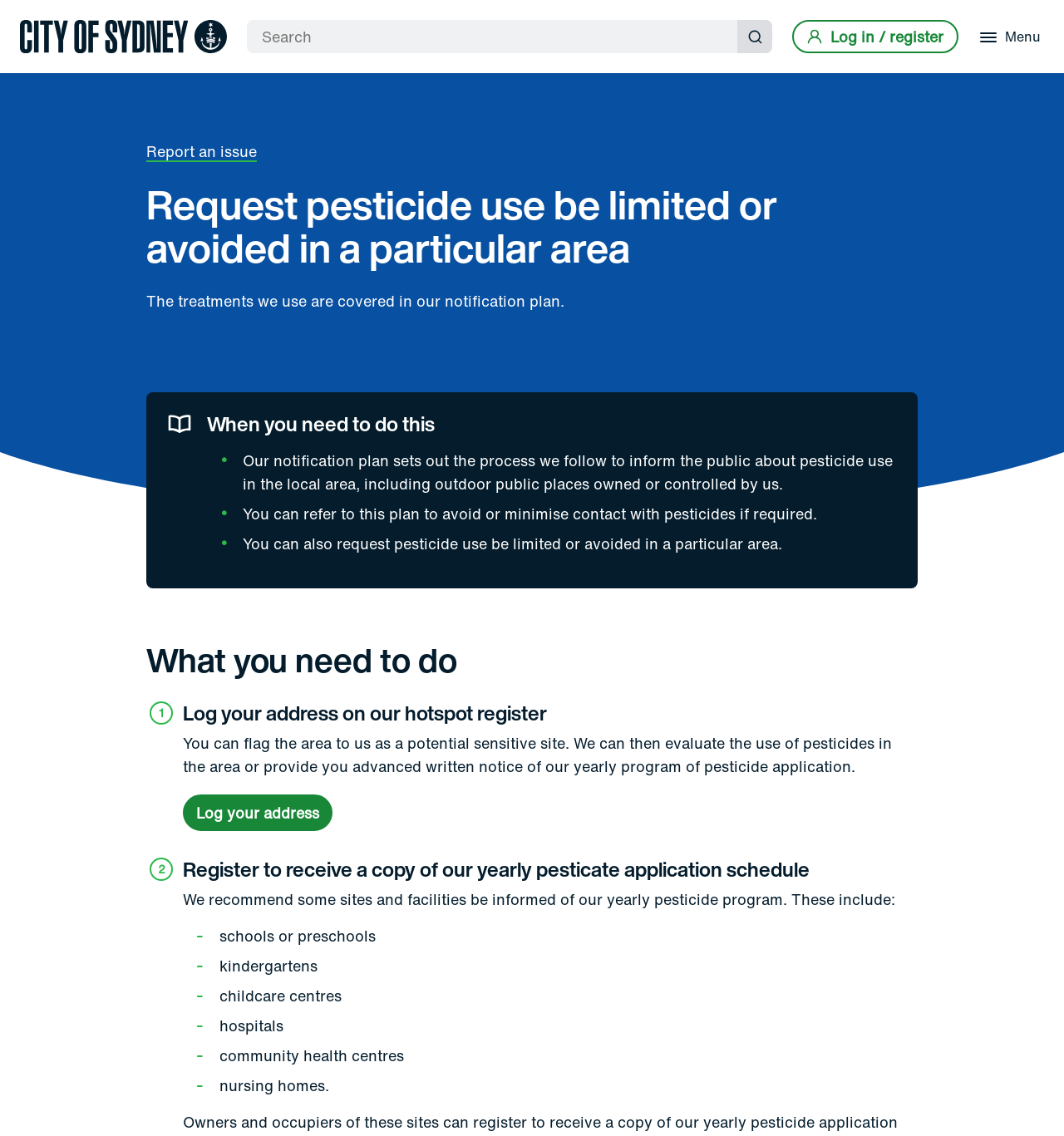Write an exhaustive caption that covers the webpage's main aspects.

The webpage is about requesting pesticide use be limited or avoided in a particular area in the City of Sydney. At the top left, there is a "Skip to content" link, followed by a "City of Sydney Homepage" link. A search bar is located to the right of these links, with a "Submit search" button at the end. On the top right, there is a "Log in / register" link accompanied by a small image.

Below the top navigation, there is a main content section. A heading "Request pesticide use be limited or avoided in a particular area" is displayed prominently. Below this heading, there is a paragraph of text explaining the notification plan for pesticide use in the local area. An image is placed to the right of this text.

Further down, there is a section with a heading "Project Status: When you need to do this". This section contains a block of text describing the notification plan and its purpose. Below this, there is a section with a heading "What you need to do", which contains three subheadings: "Log your address on our hotspot register", "Register to receive a copy of our yearly pesticate application schedule", and a list of recommended sites to be informed of the yearly pesticide program, including schools, kindergartens, childcare centres, hospitals, community health centres, and nursing homes. A "Log your address" link is provided under the first subheading.